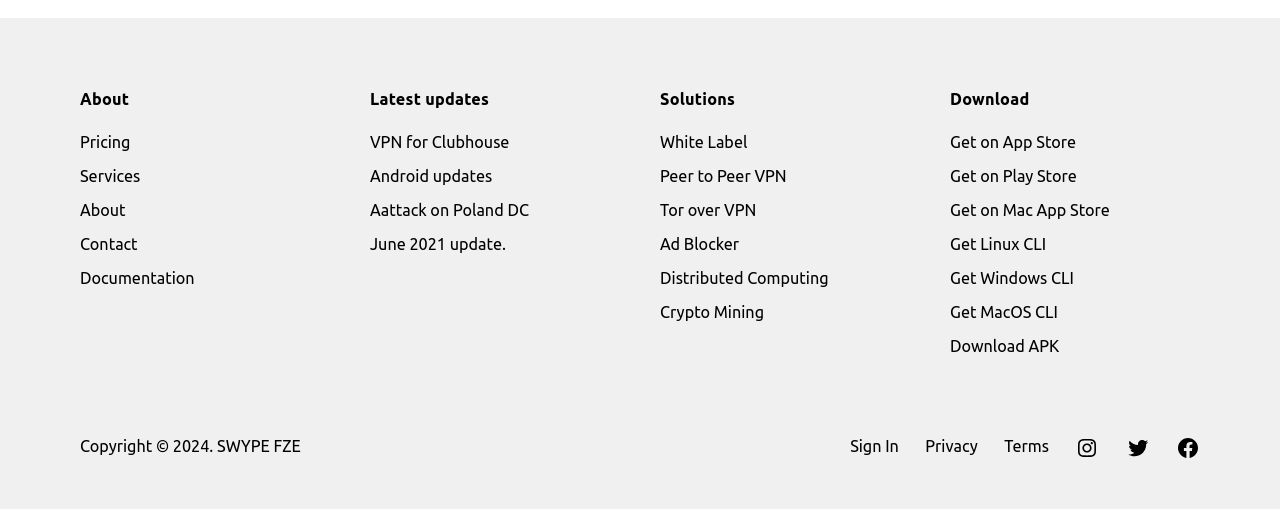Determine the bounding box coordinates of the element's region needed to click to follow the instruction: "Download from App Store". Provide these coordinates as four float numbers between 0 and 1, formatted as [left, top, right, bottom].

[0.742, 0.262, 0.841, 0.297]